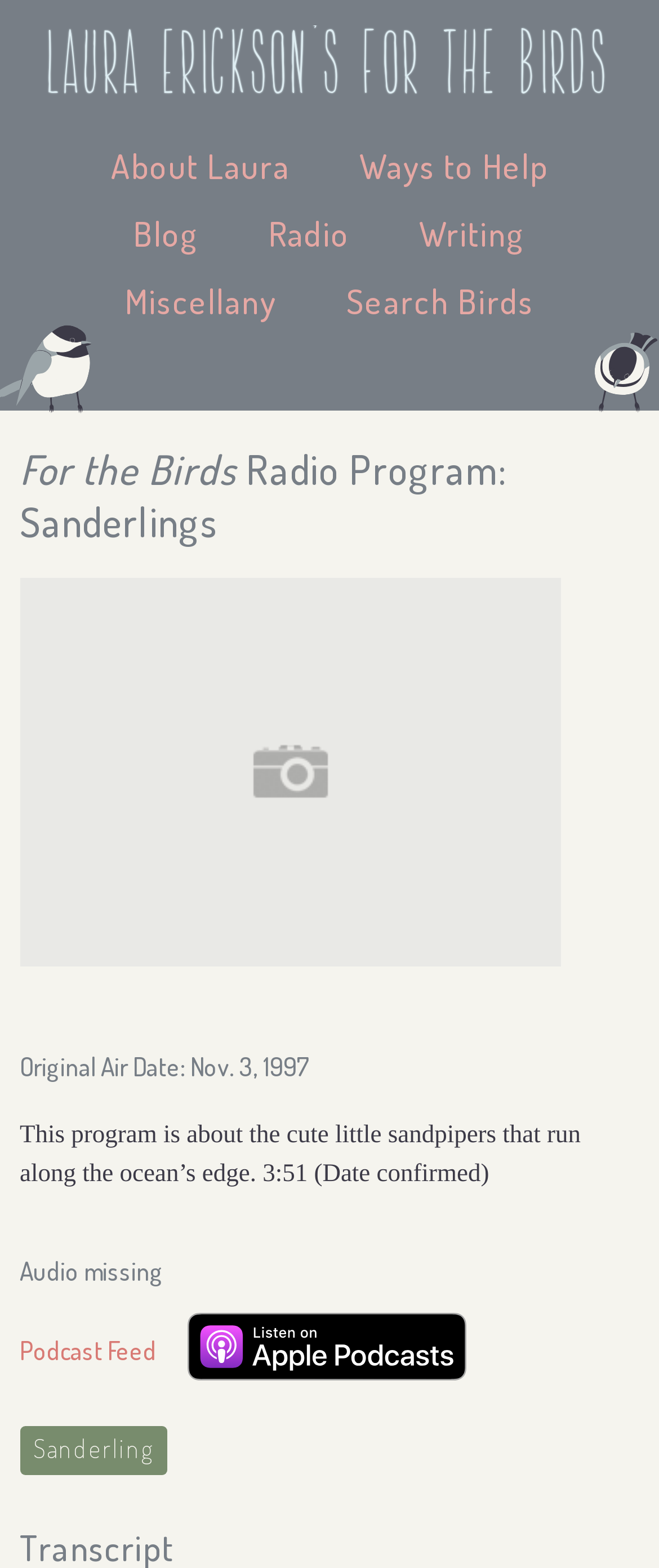Using details from the image, please answer the following question comprehensively:
What is the original air date of the program?

The original air date of the program can be determined by looking at the text 'Original Air Date: Nov. 3, 1997' which indicates that the program originally aired on November 3, 1997.